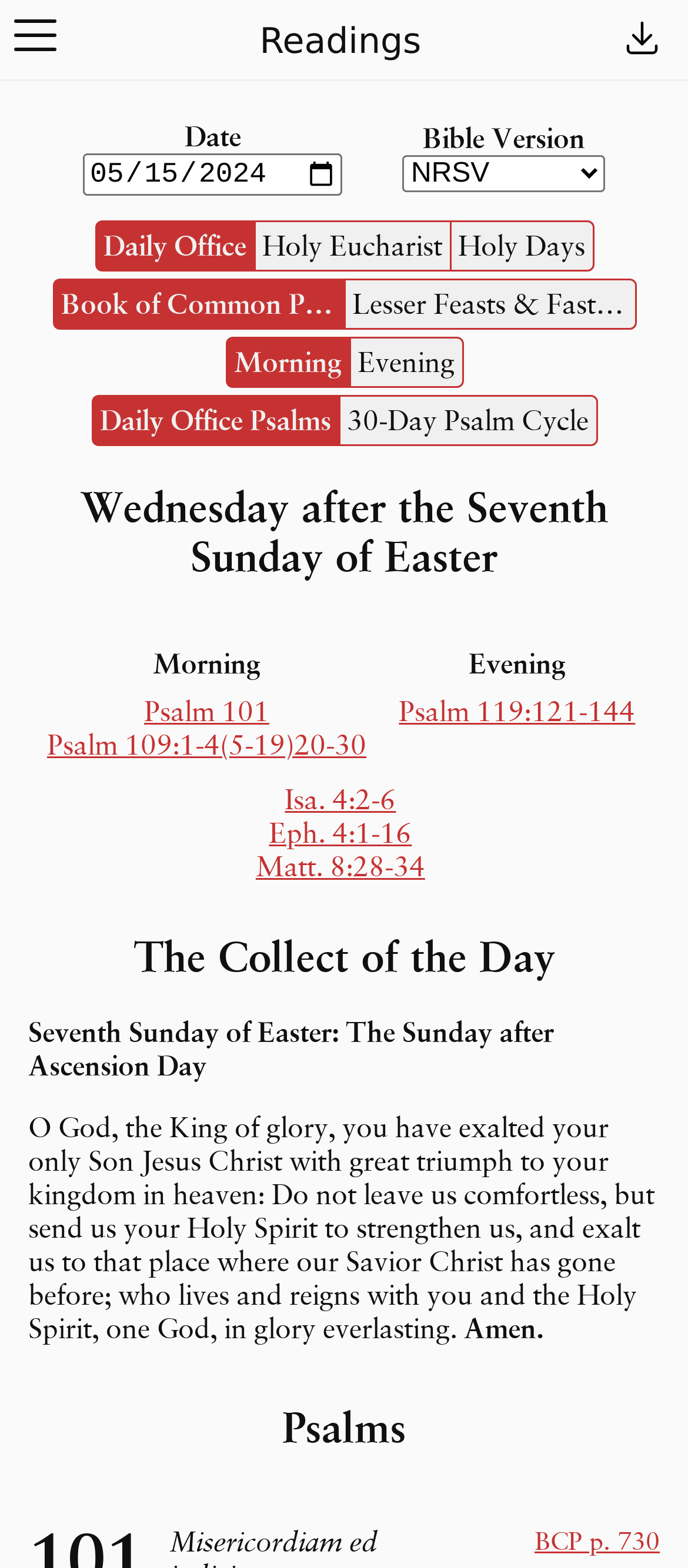Using the information in the image, give a comprehensive answer to the question: 
How many psalms are listed in the daily readings?

The number of psalms listed in the daily readings can be found in the table element with a bounding box of [0.041, 0.41, 0.959, 0.572]. There are two rows in the table, each containing a psalm, which are 'Psalm 101 Psalm 109:1-4(5-19)20-30' and 'Psalm 119:121-144'.